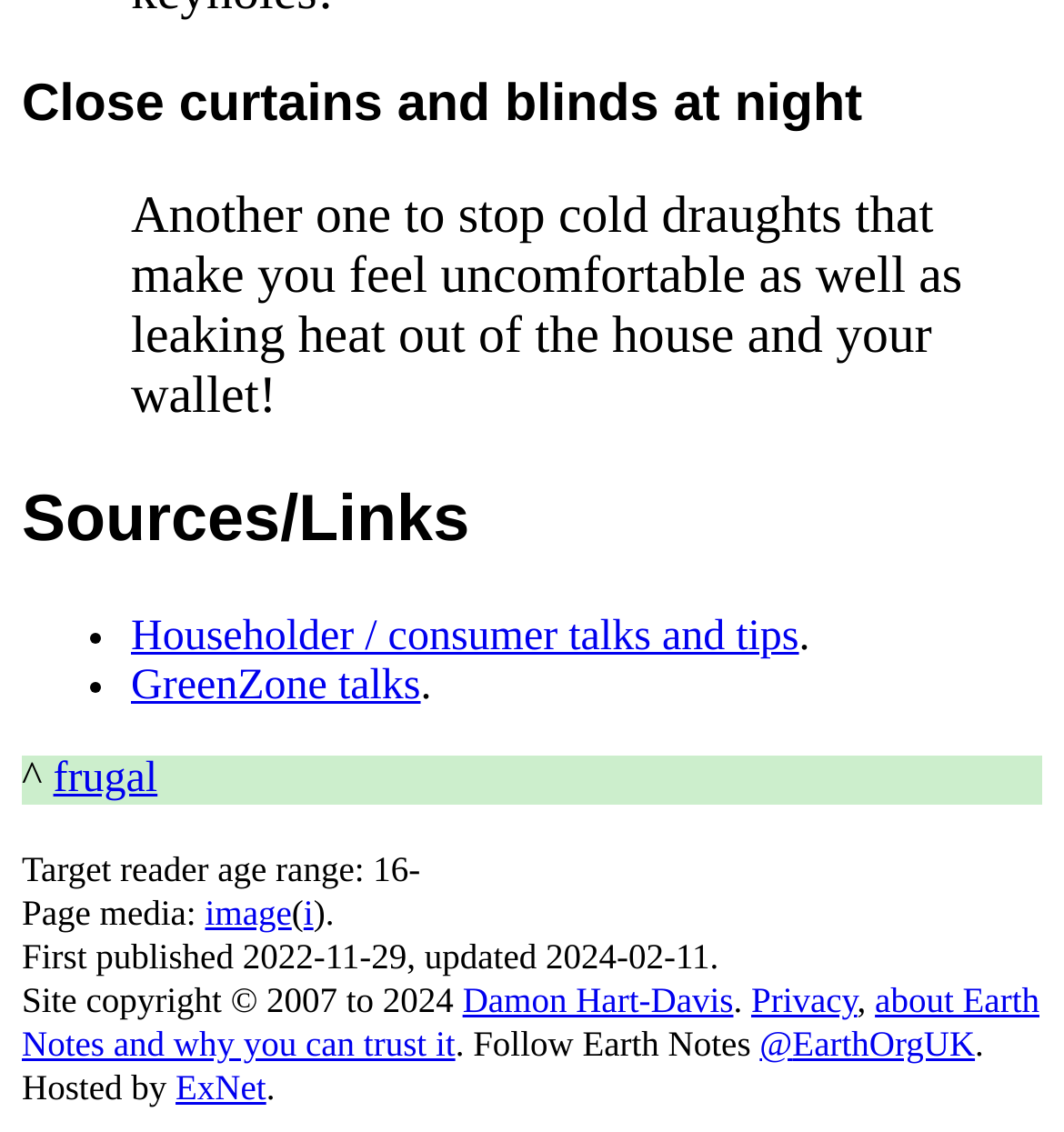Please specify the bounding box coordinates of the clickable region necessary for completing the following instruction: "Read about 'Damon Hart-Davis'". The coordinates must consist of four float numbers between 0 and 1, i.e., [left, top, right, bottom].

[0.435, 0.865, 0.689, 0.901]